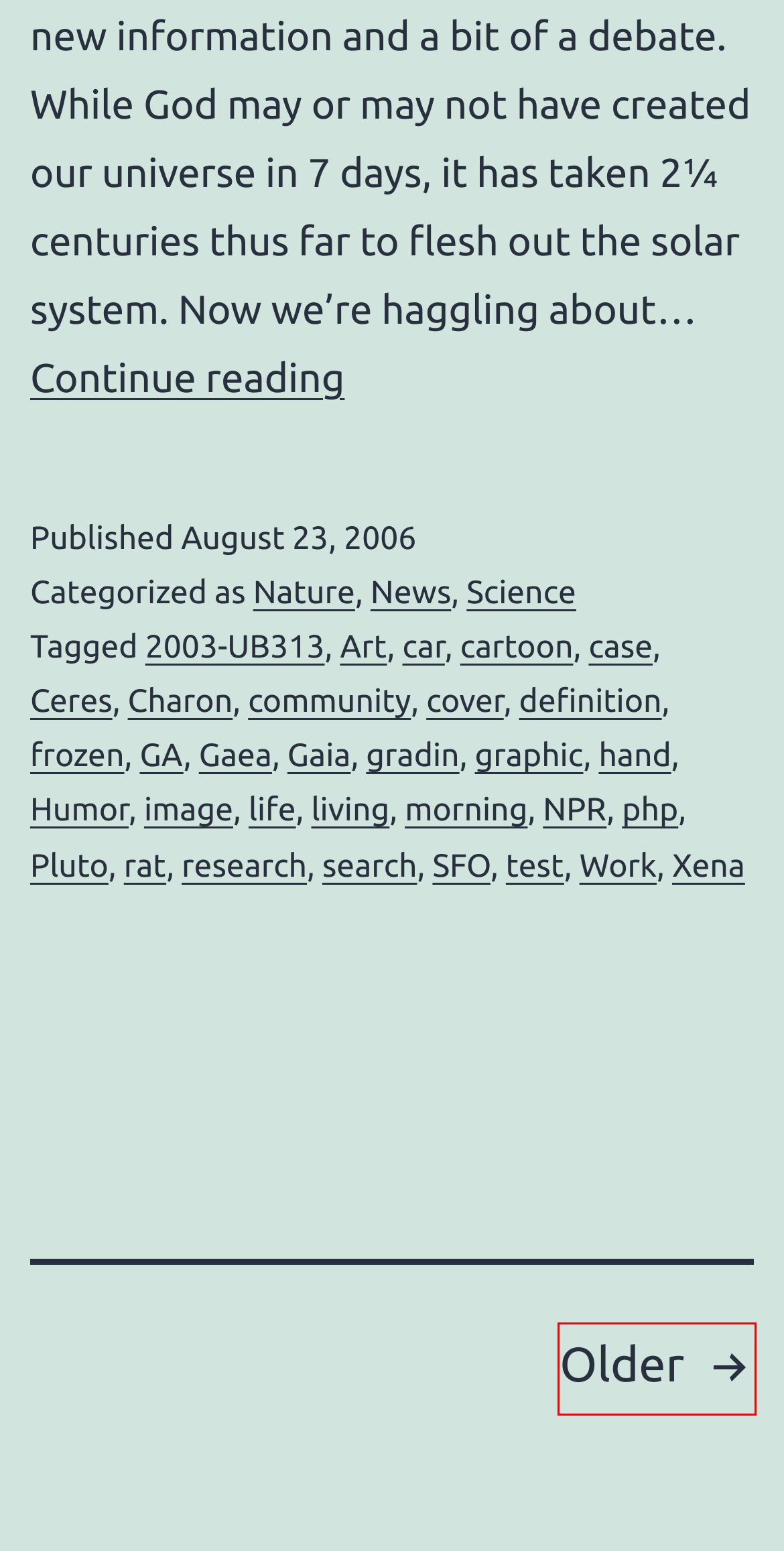You are provided with a screenshot of a webpage containing a red rectangle bounding box. Identify the webpage description that best matches the new webpage after the element in the bounding box is clicked. Here are the potential descriptions:
A. php – Gradin.com: It's like family, only weirder
B. research – Gradin.com: It's like family, only weirder
C. graphic – Gradin.com: It's like family, only weirder
D. News – Gradin.com: It's like family, only weirder
E. Xena – Gradin.com: It's like family, only weirder
F. Science – Gradin.com: It's like family, only weirder
G. August 2006 – Page 2 – Gradin.com: It's like family, only weirder
H. cartoon – Gradin.com: It's like family, only weirder

G